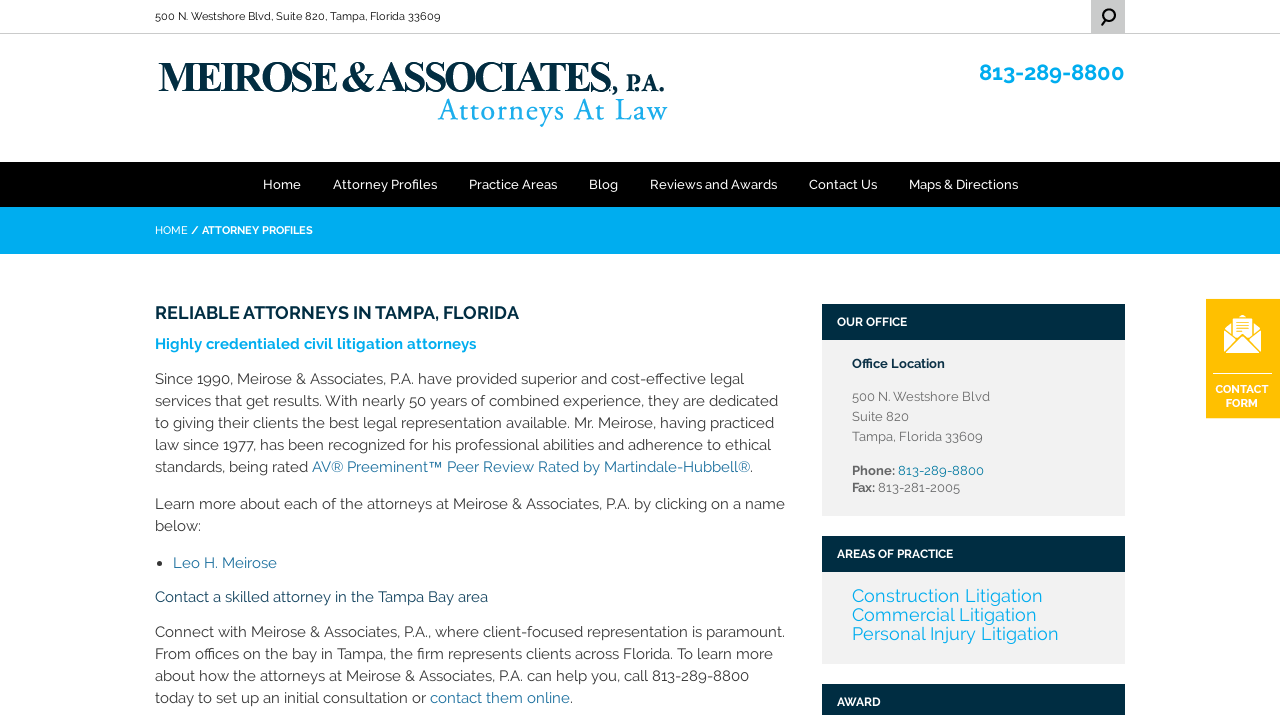Please indicate the bounding box coordinates for the clickable area to complete the following task: "Contact the law firm online". The coordinates should be specified as four float numbers between 0 and 1, i.e., [left, top, right, bottom].

[0.336, 0.964, 0.445, 0.989]